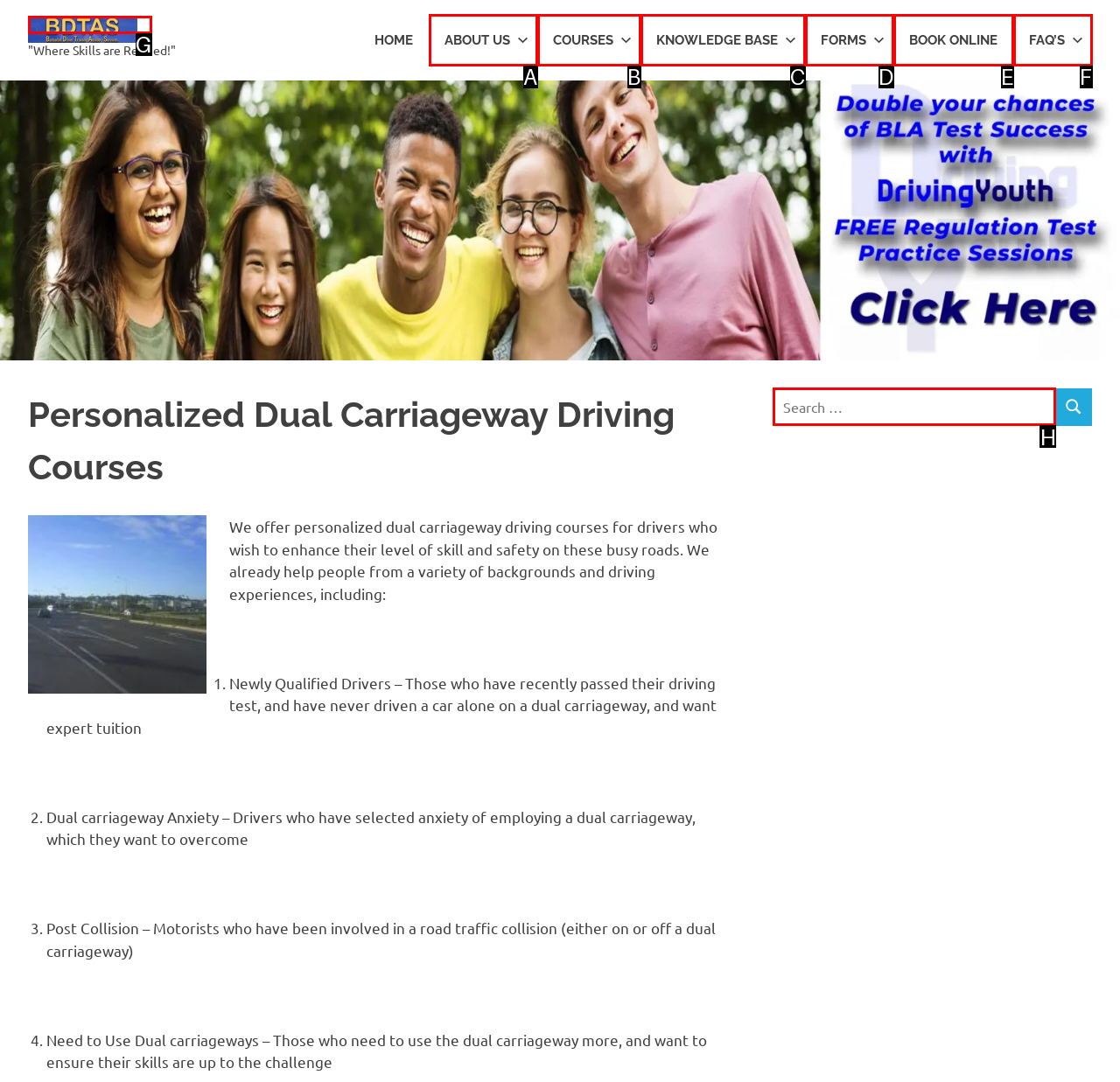Point out the option that best suits the description: Forms
Indicate your answer with the letter of the selected choice.

D